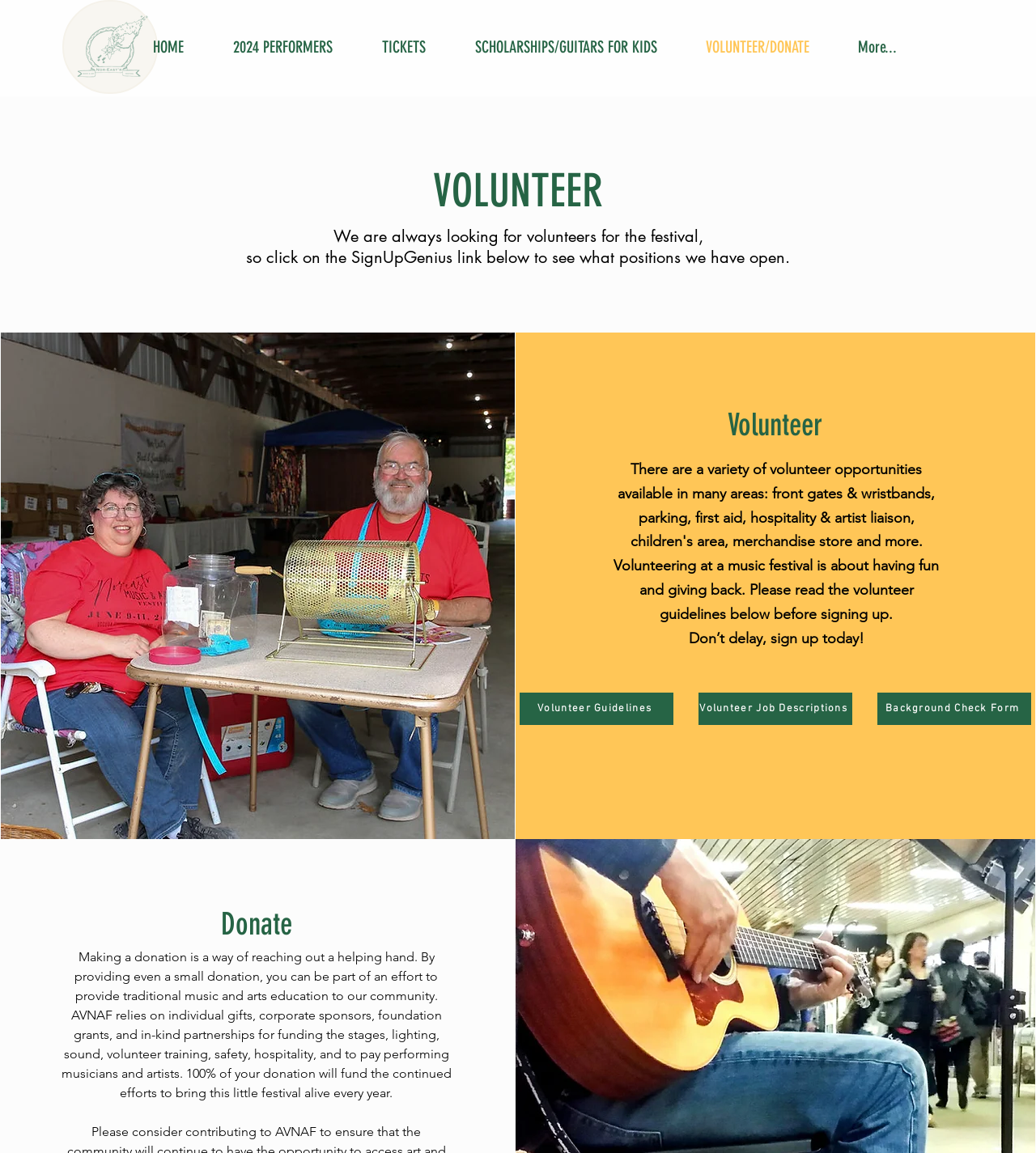Specify the bounding box coordinates of the element's region that should be clicked to achieve the following instruction: "Click on the HOME link". The bounding box coordinates consist of four float numbers between 0 and 1, in the format [left, top, right, bottom].

[0.123, 0.027, 0.201, 0.055]